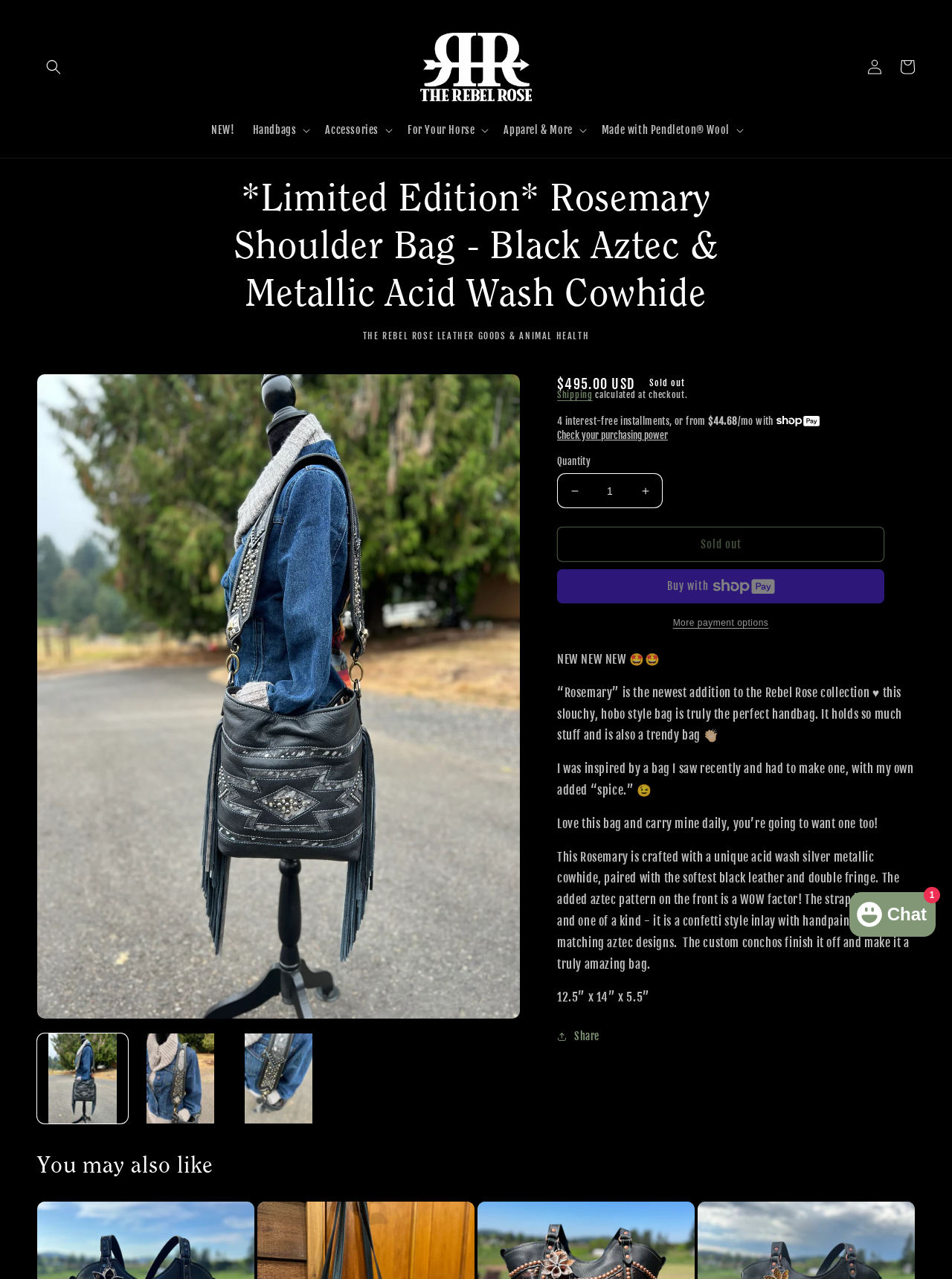Could you highlight the region that needs to be clicked to execute the instruction: "Check product price"?

[0.585, 0.294, 0.667, 0.307]